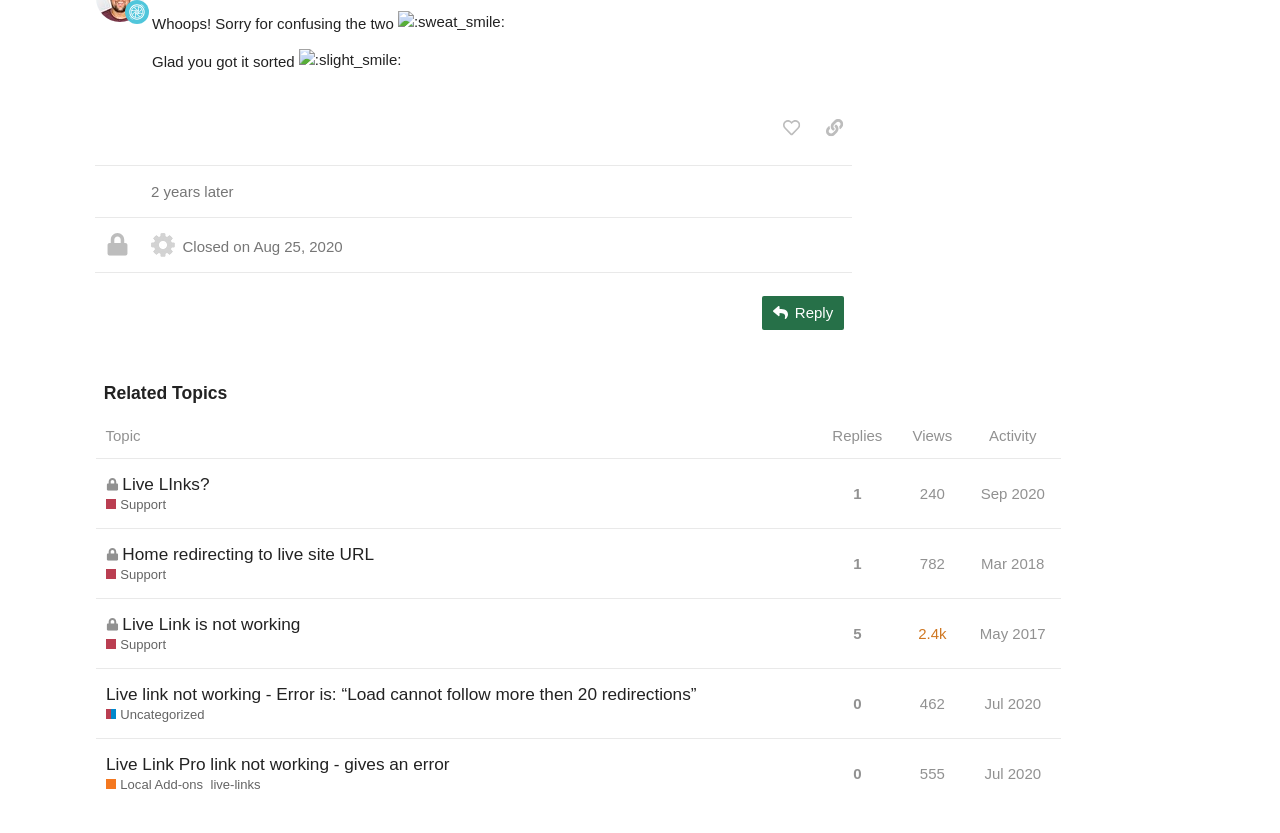Using the information in the image, give a detailed answer to the following question: What is the purpose of the 'Support' link?

I found a link element with the text 'Support' which is likely intended to provide help or support to users who encounter problems or have questions.